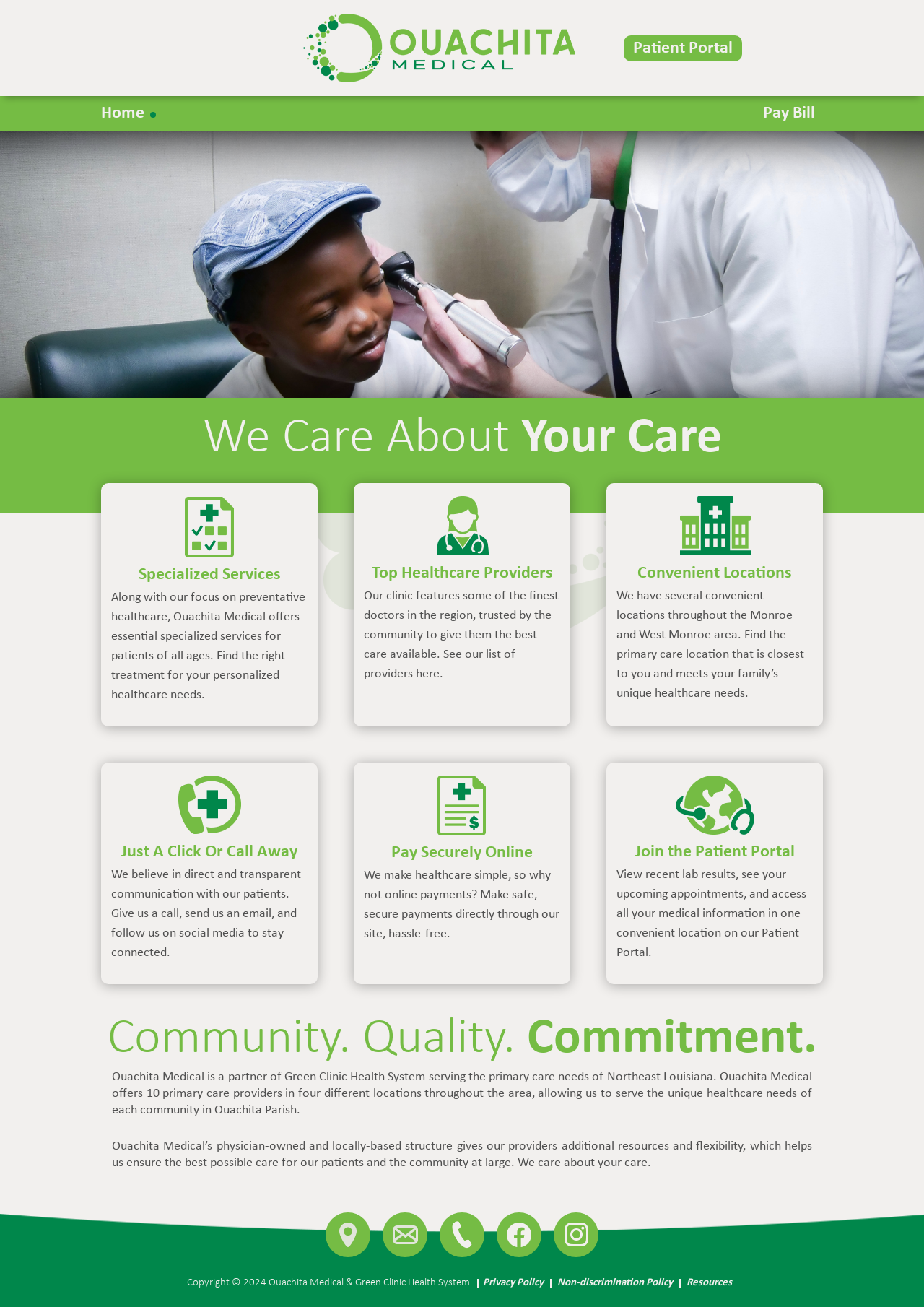How many primary care providers are offered by Ouachita Medical? Based on the screenshot, please respond with a single word or phrase.

10